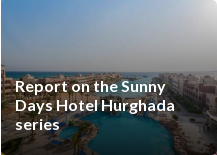Detail everything you observe in the image.

The image features a stunning view of the Sunny Days Hotel in Hurghada, showcasing its picturesque surroundings and inviting pool area. The backdrop highlights the beautiful architecture of the hotel and the serene landscape, capturing the essence of a luxurious getaway. Accompanying this view is the title "Report on the Sunny Days Hotel Hurghada series," indicating that the image is part of a detailed review or series about the hotel, emphasizing its appeal as a top destination for travelers seeking relaxation and comfort by the sea. This report is likely to explore various aspects of the hotel, including amenities, accommodations, and unique features that make it a noteworthy choice for visitors to Hurghada.